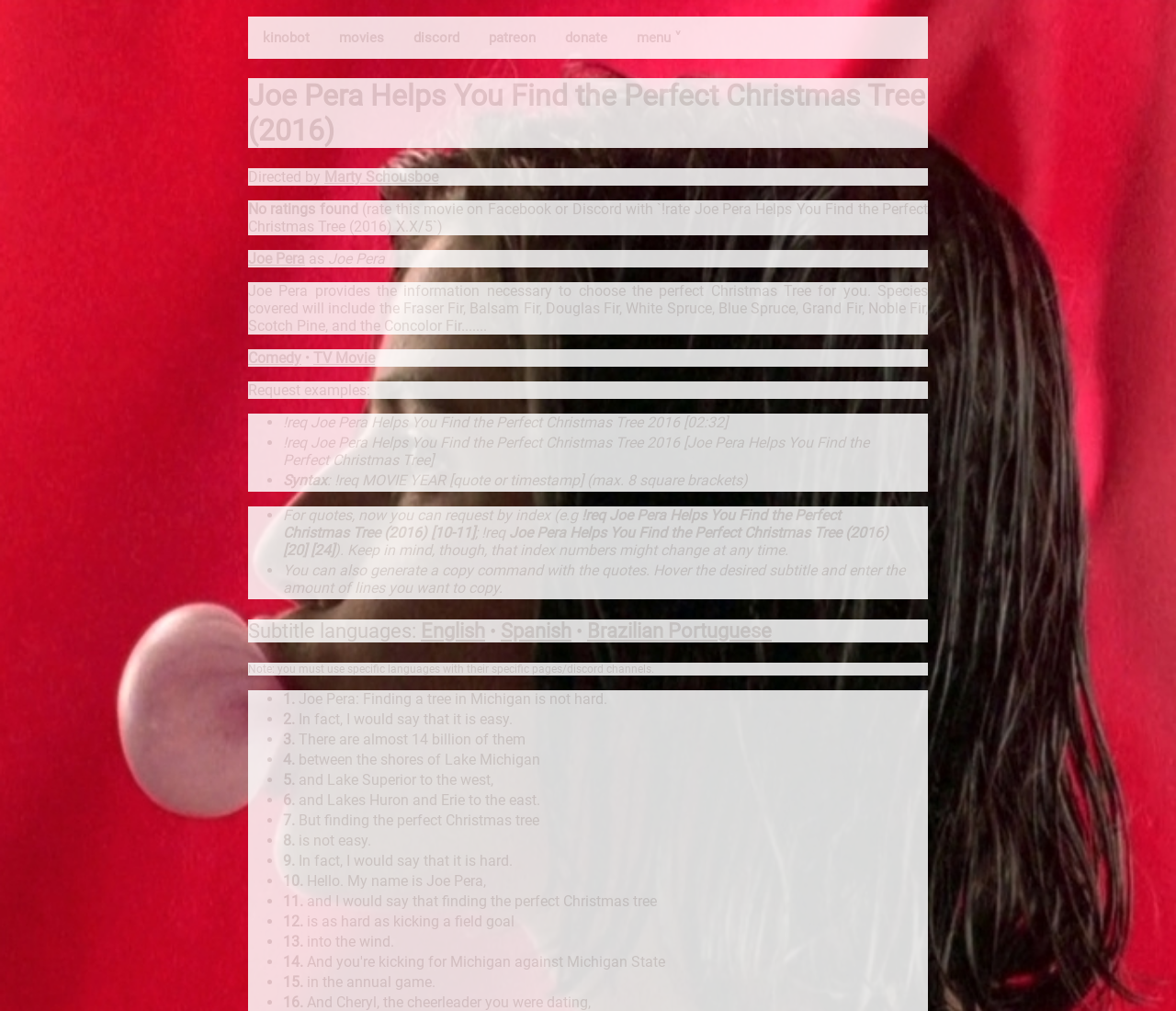Identify the bounding box coordinates for the element you need to click to achieve the following task: "Click on the 'English' subtitle language link". The coordinates must be four float values ranging from 0 to 1, formatted as [left, top, right, bottom].

[0.358, 0.613, 0.412, 0.635]